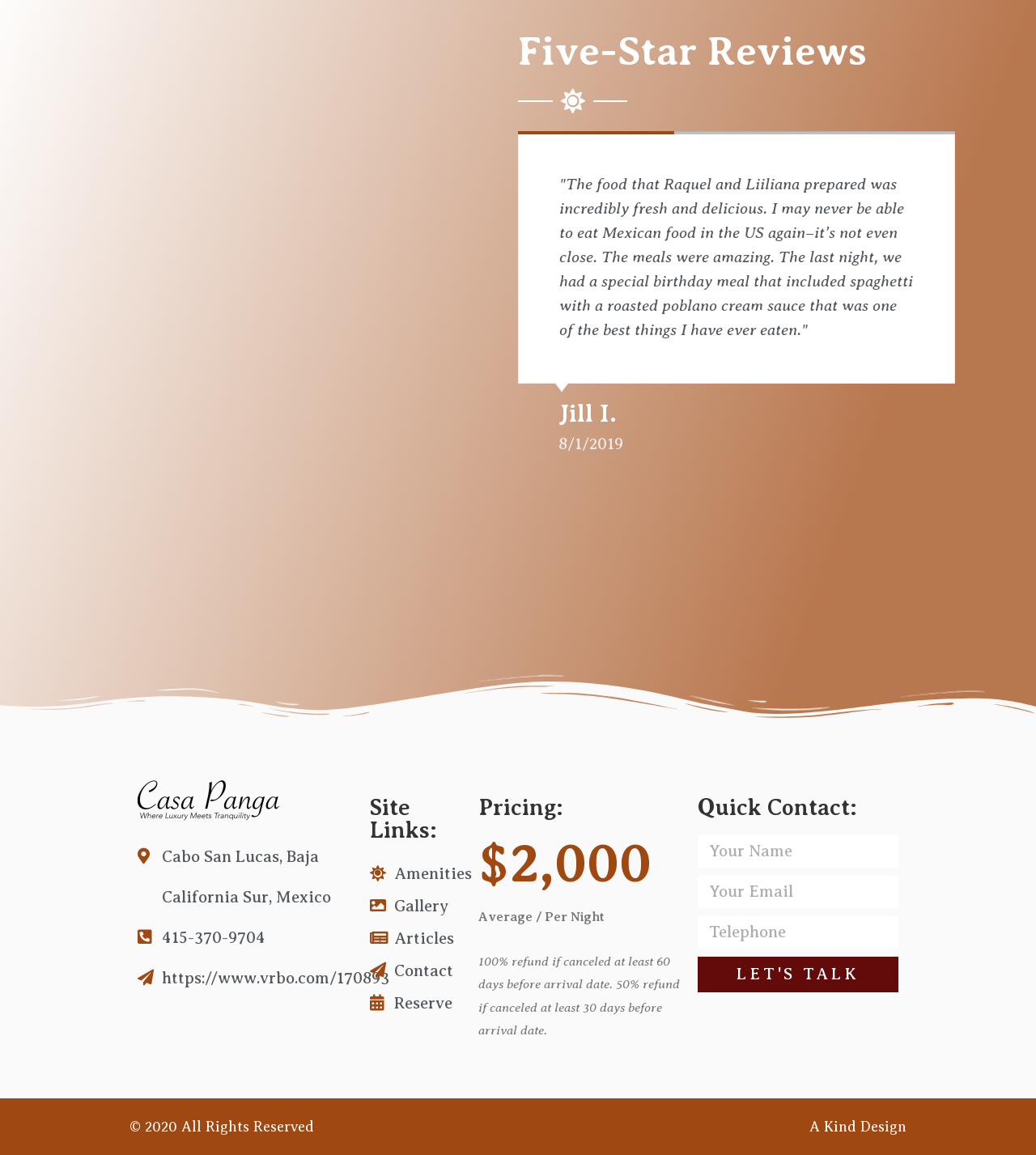Respond with a single word or phrase:
What is the location of the villa?

Cabo San Lucas, Baja California Sur, Mexico